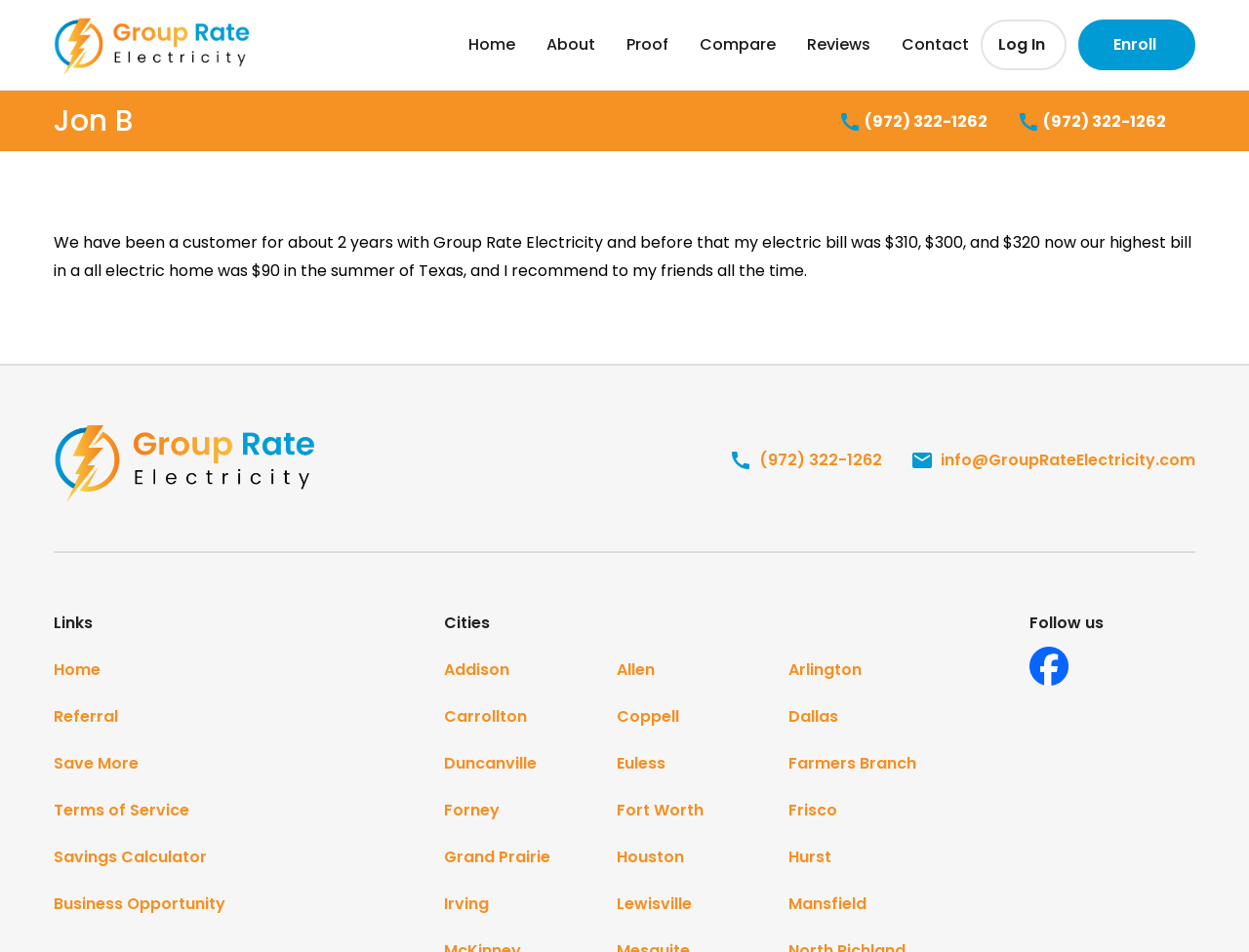What is the phone number listed on the webpage?
Using the image as a reference, answer with just one word or a short phrase.

(972) 322-1262